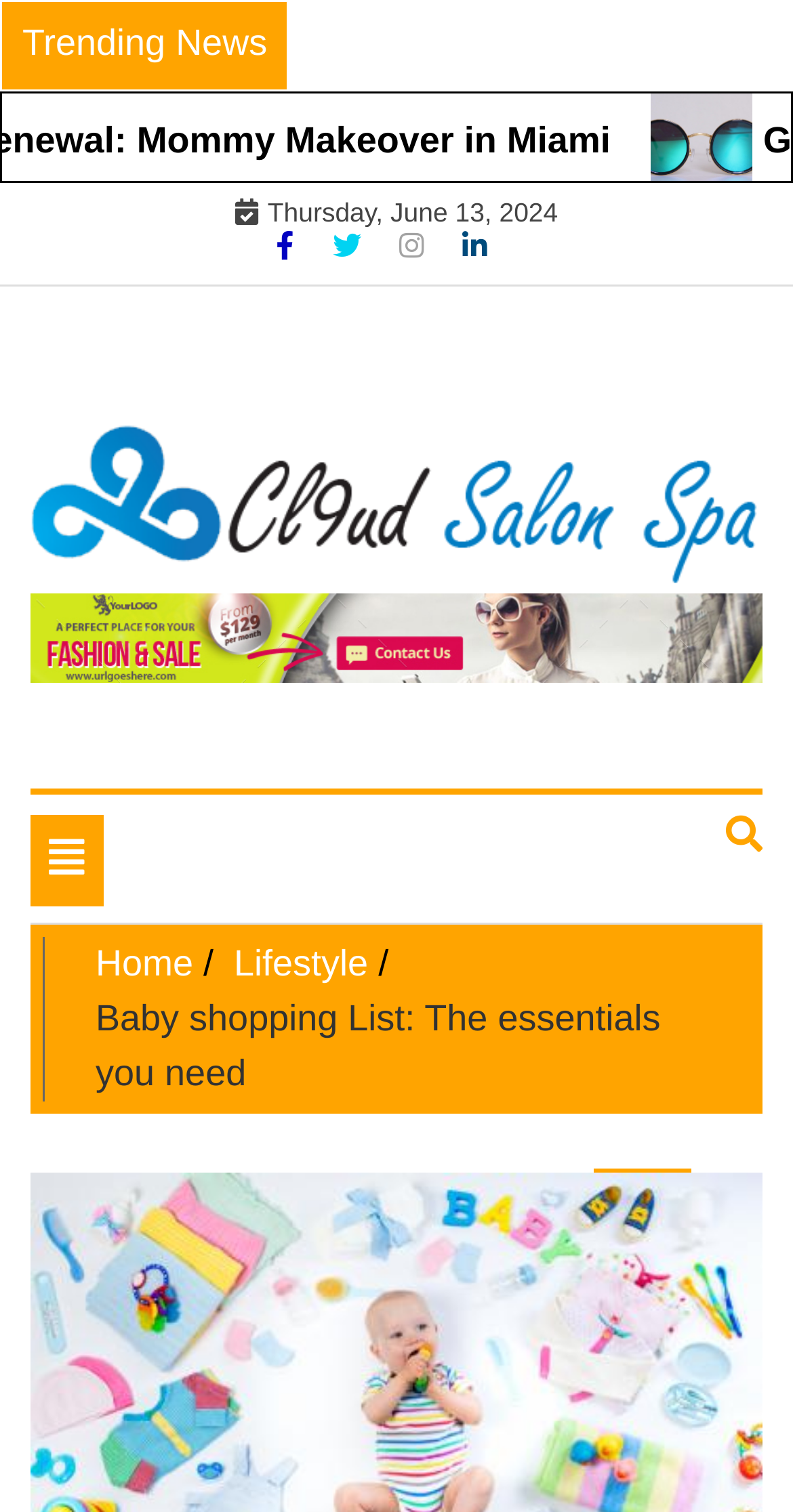Respond with a single word or phrase to the following question: What is the date displayed on the webpage?

Thursday, June 13, 2024